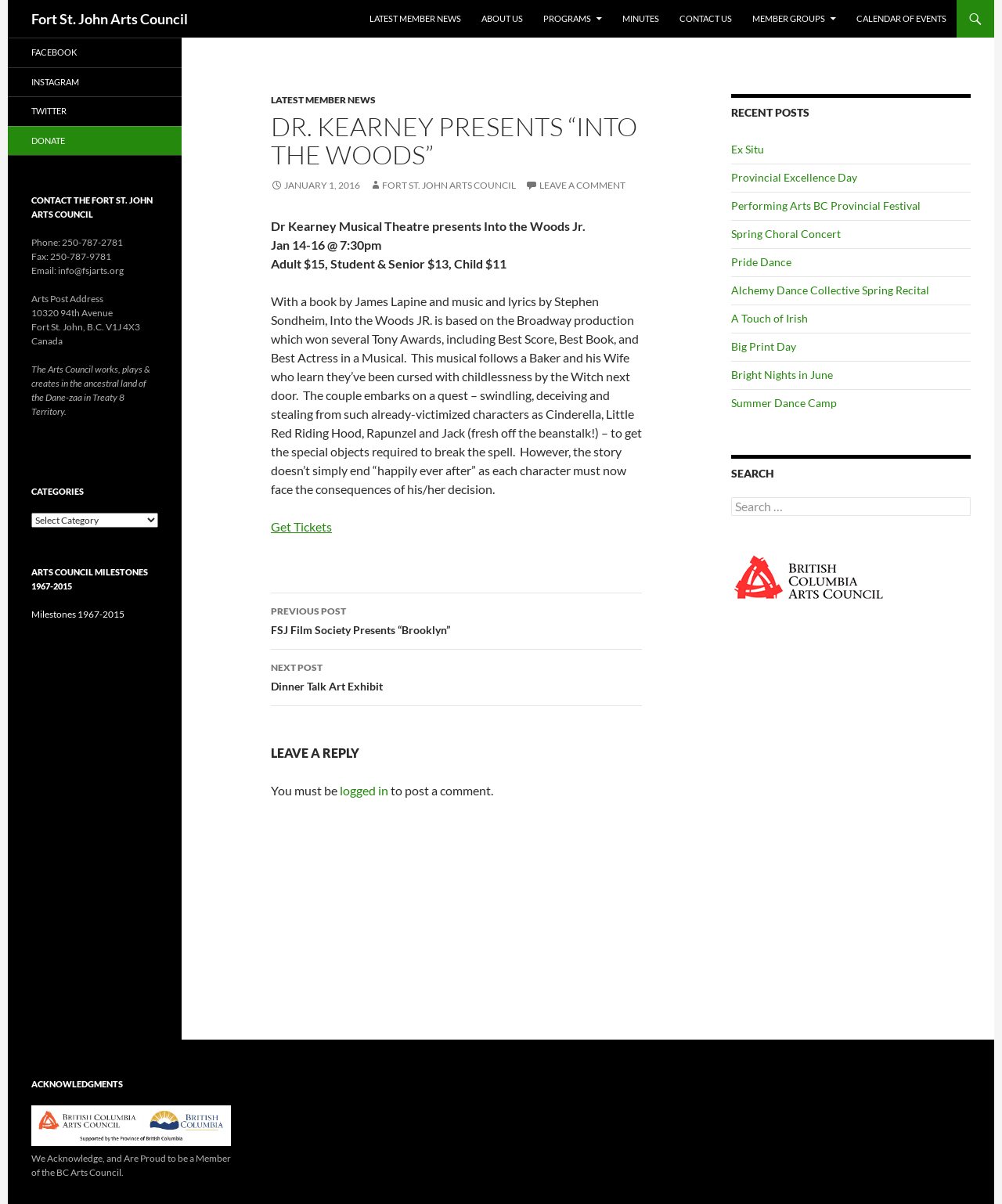Locate the bounding box coordinates of the clickable area needed to fulfill the instruction: "Search for something".

[0.73, 0.413, 0.969, 0.428]